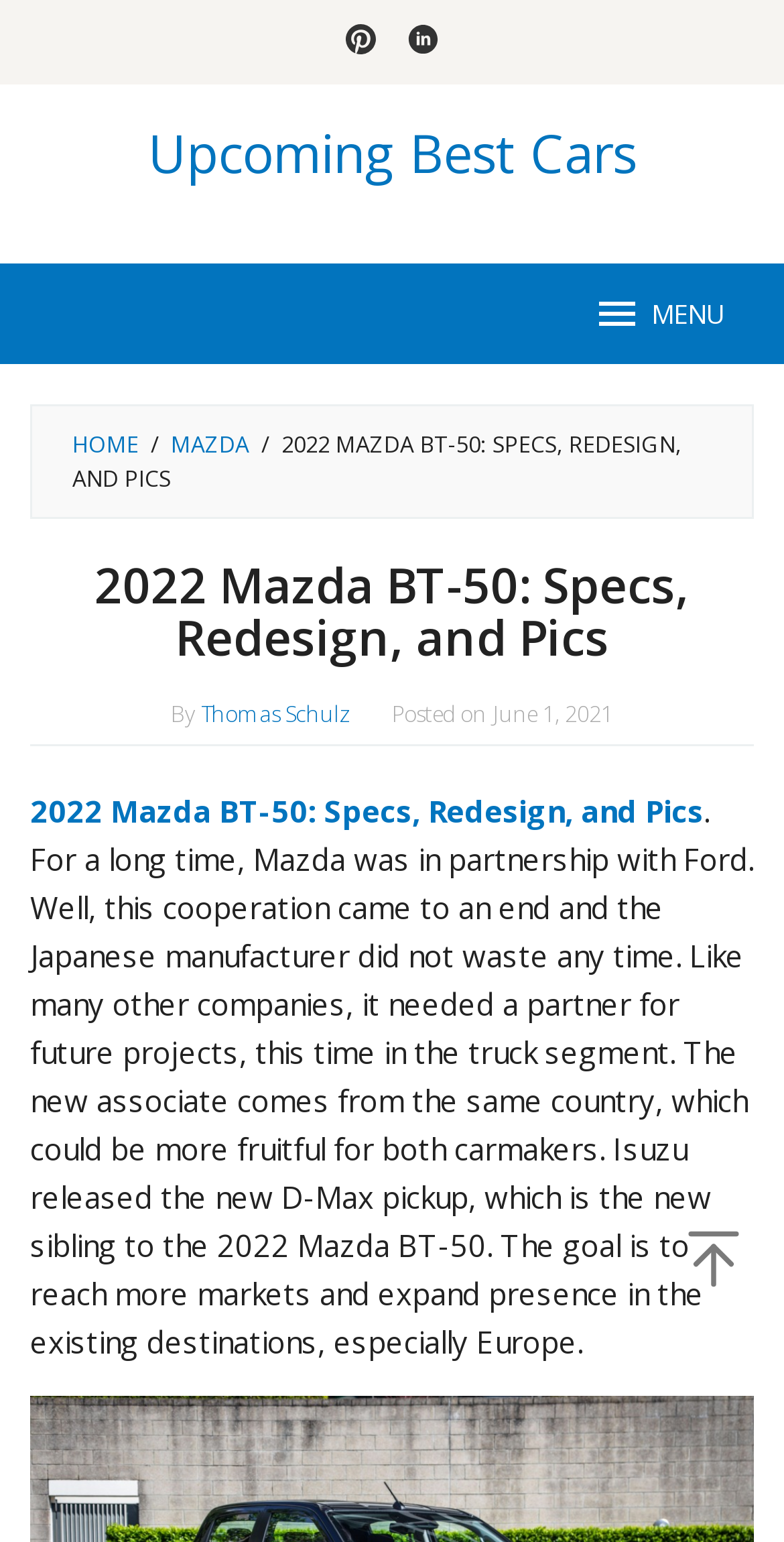Please identify the bounding box coordinates of the area that needs to be clicked to fulfill the following instruction: "Open the 'MENU'."

[0.756, 0.17, 0.923, 0.236]